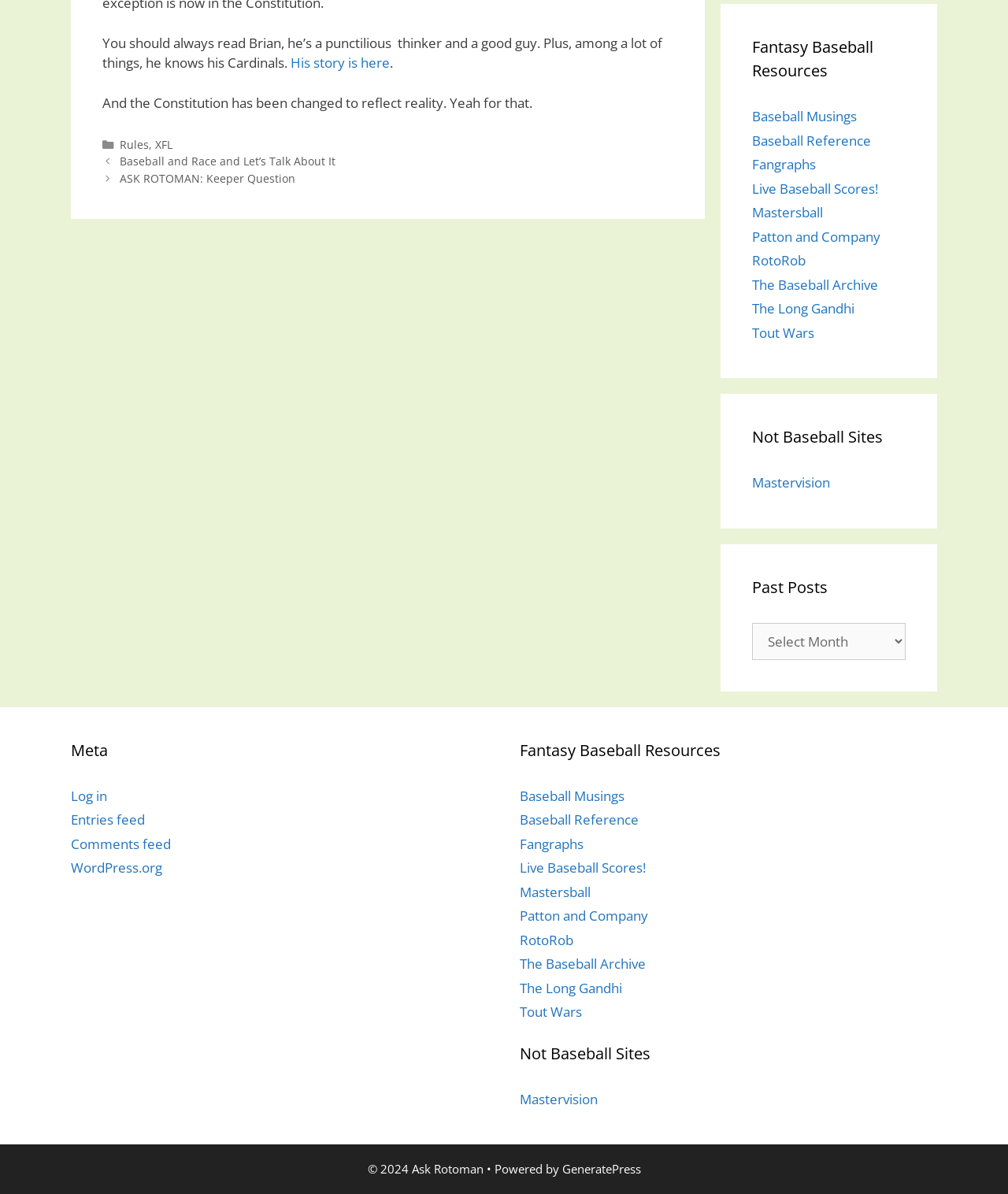Determine the bounding box coordinates for the region that must be clicked to execute the following instruction: "Go to 'Fantasy Baseball Resources'".

[0.746, 0.03, 0.898, 0.069]